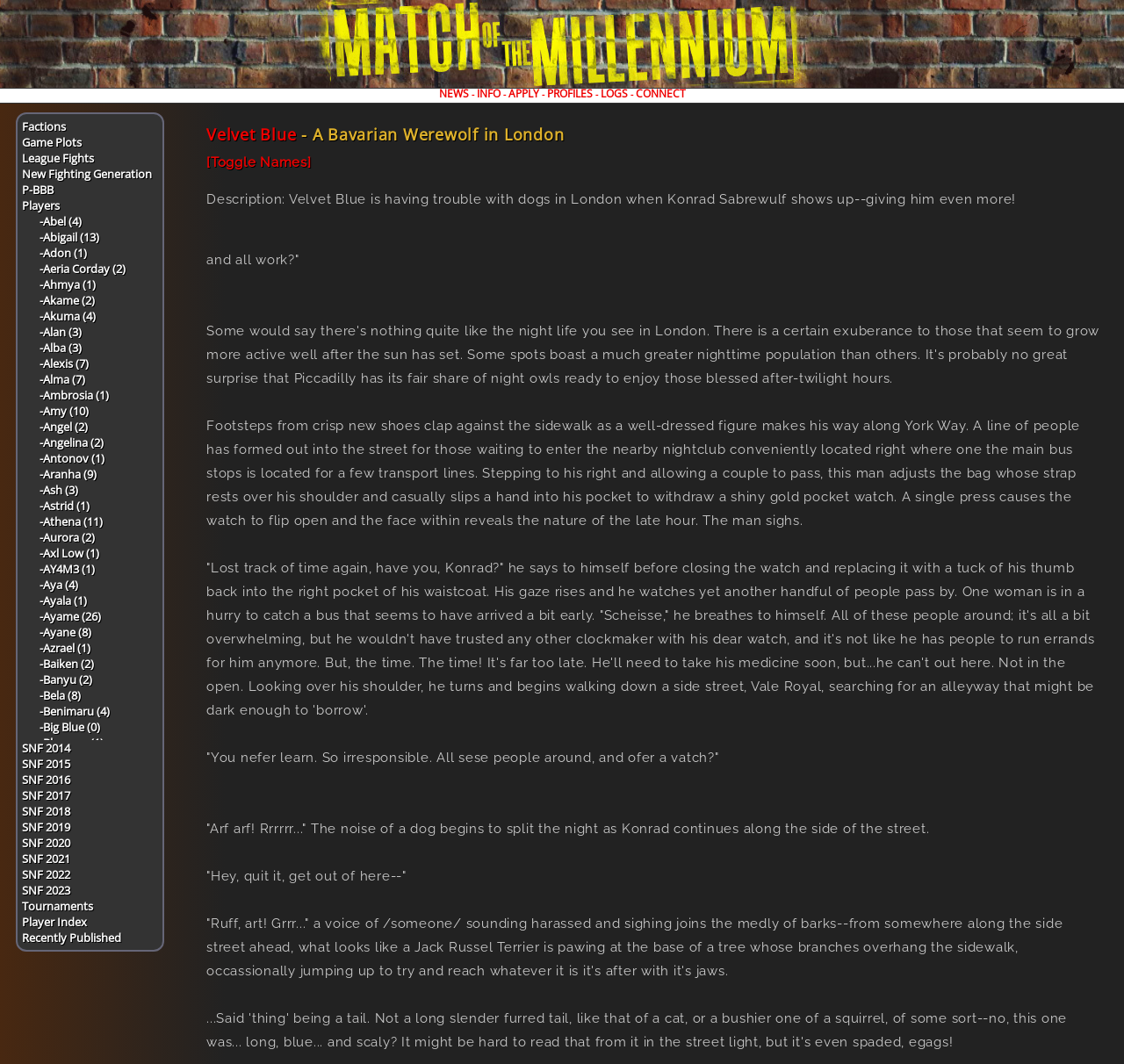Provide the bounding box coordinates of the UI element that matches the description: "INFO".

[0.424, 0.081, 0.445, 0.095]